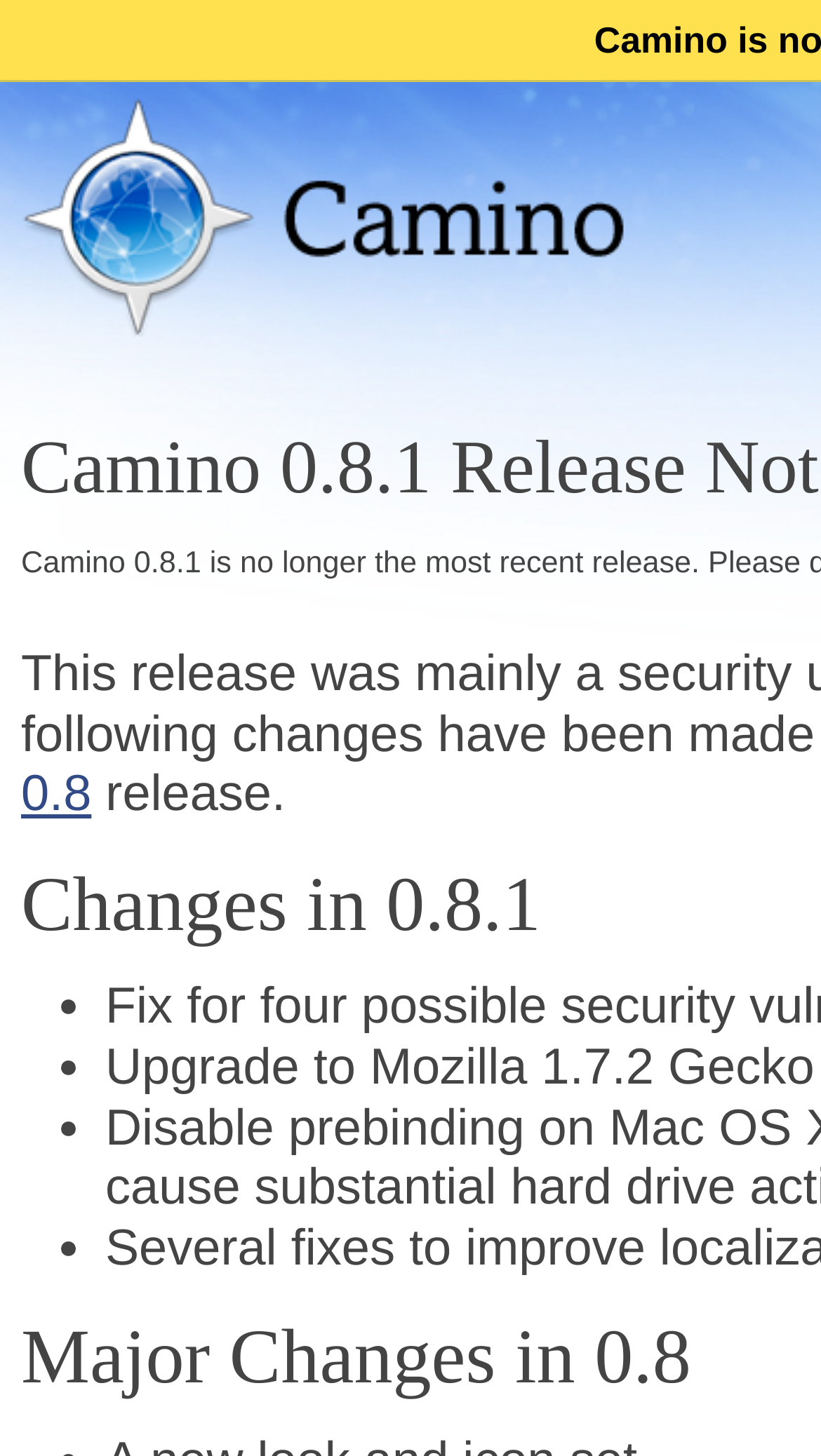Is there an image on the page?
Using the image, provide a detailed and thorough answer to the question.

The presence of an image on the page can be determined by looking at the image element with the text 'Camino' at the top of the page, which suggests that there is an image associated with the Camino browser.